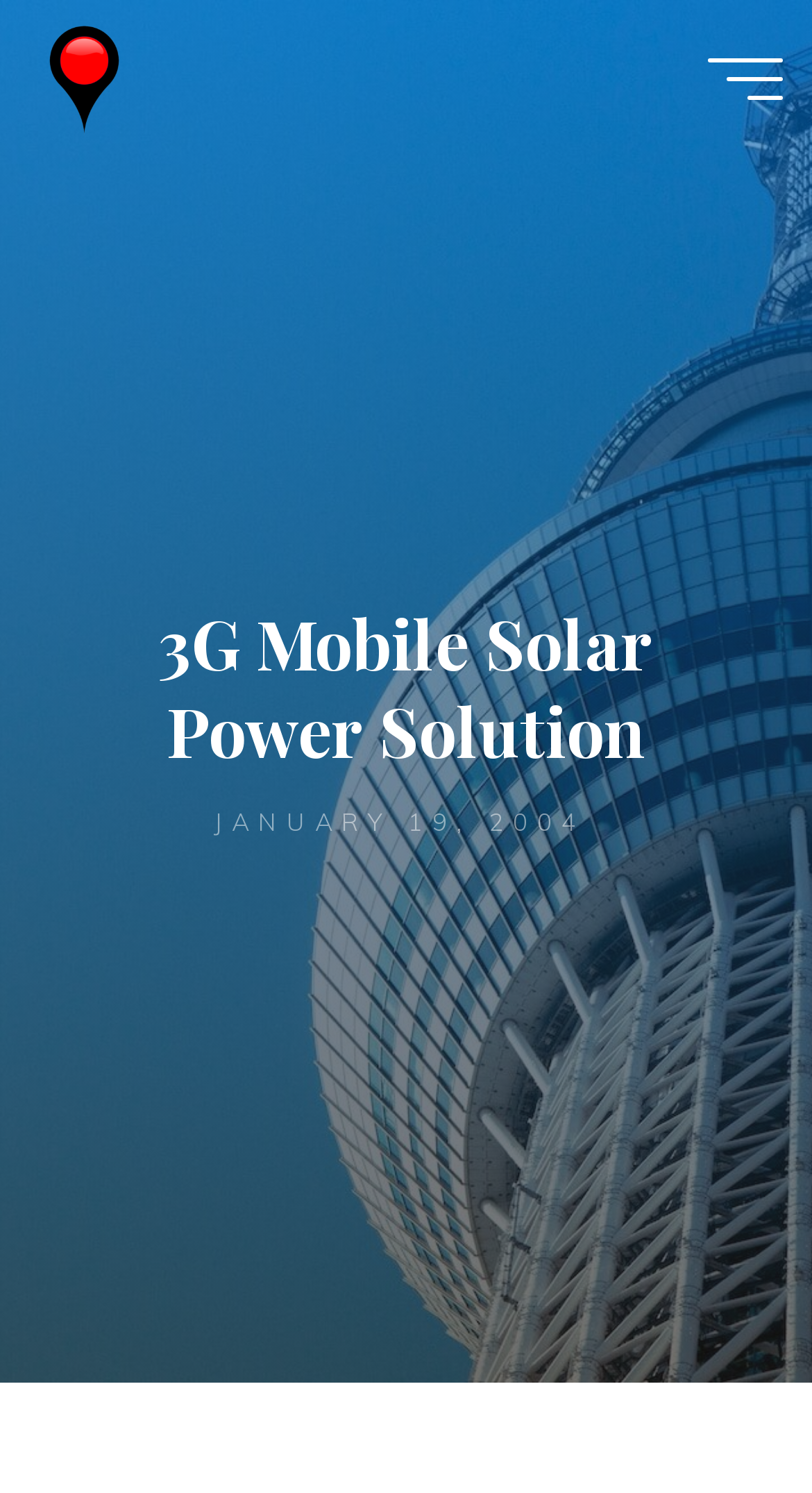What is the main topic of the webpage?
Look at the screenshot and provide an in-depth answer.

I inferred this answer by looking at the title '3G Mobile Solar Power Solution' and the context of the webpage, which suggests that the main topic is related to 3G mobile technology.